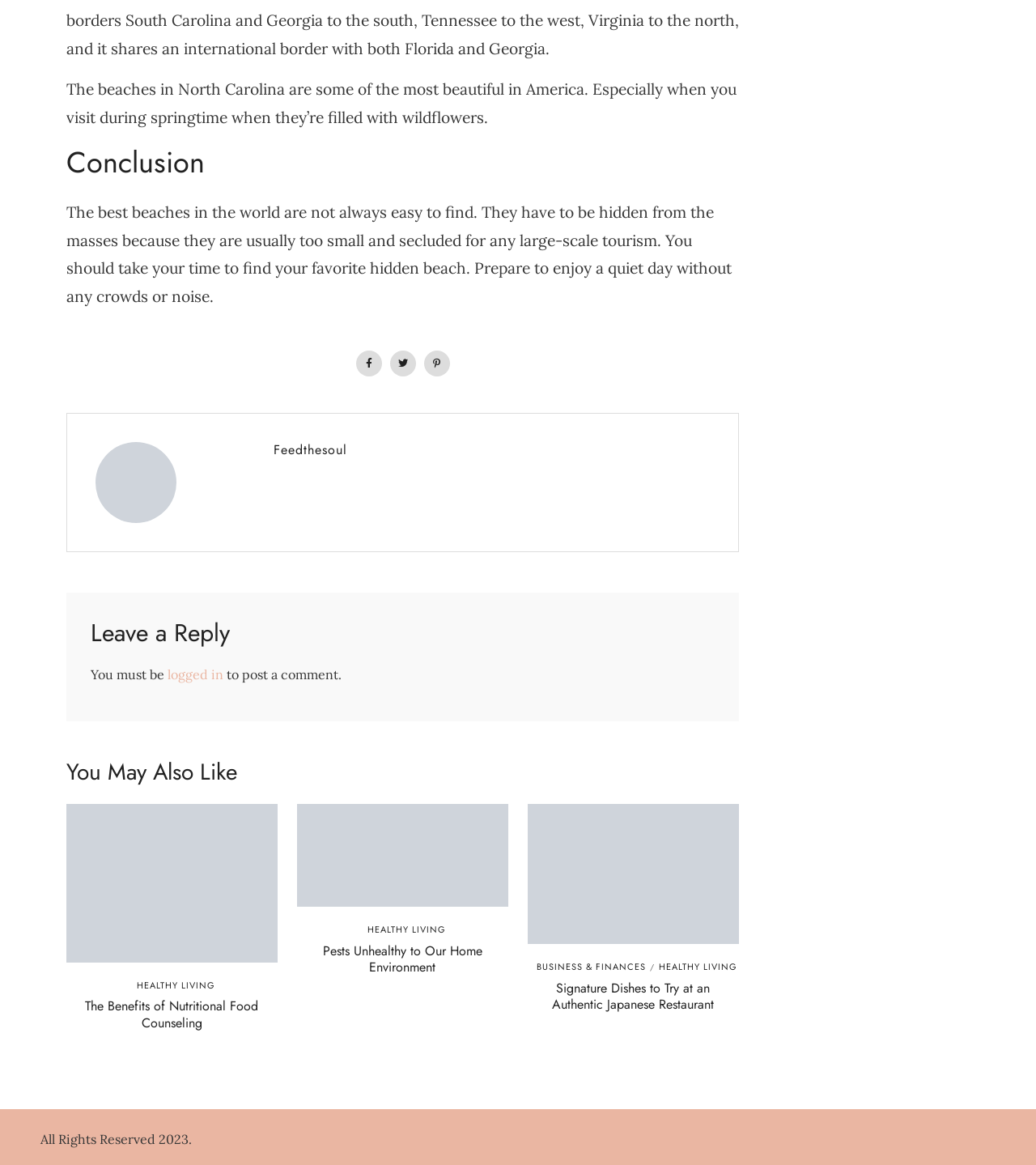Using the webpage screenshot, locate the HTML element that fits the following description and provide its bounding box: "Healthy Living".

[0.132, 0.84, 0.208, 0.851]